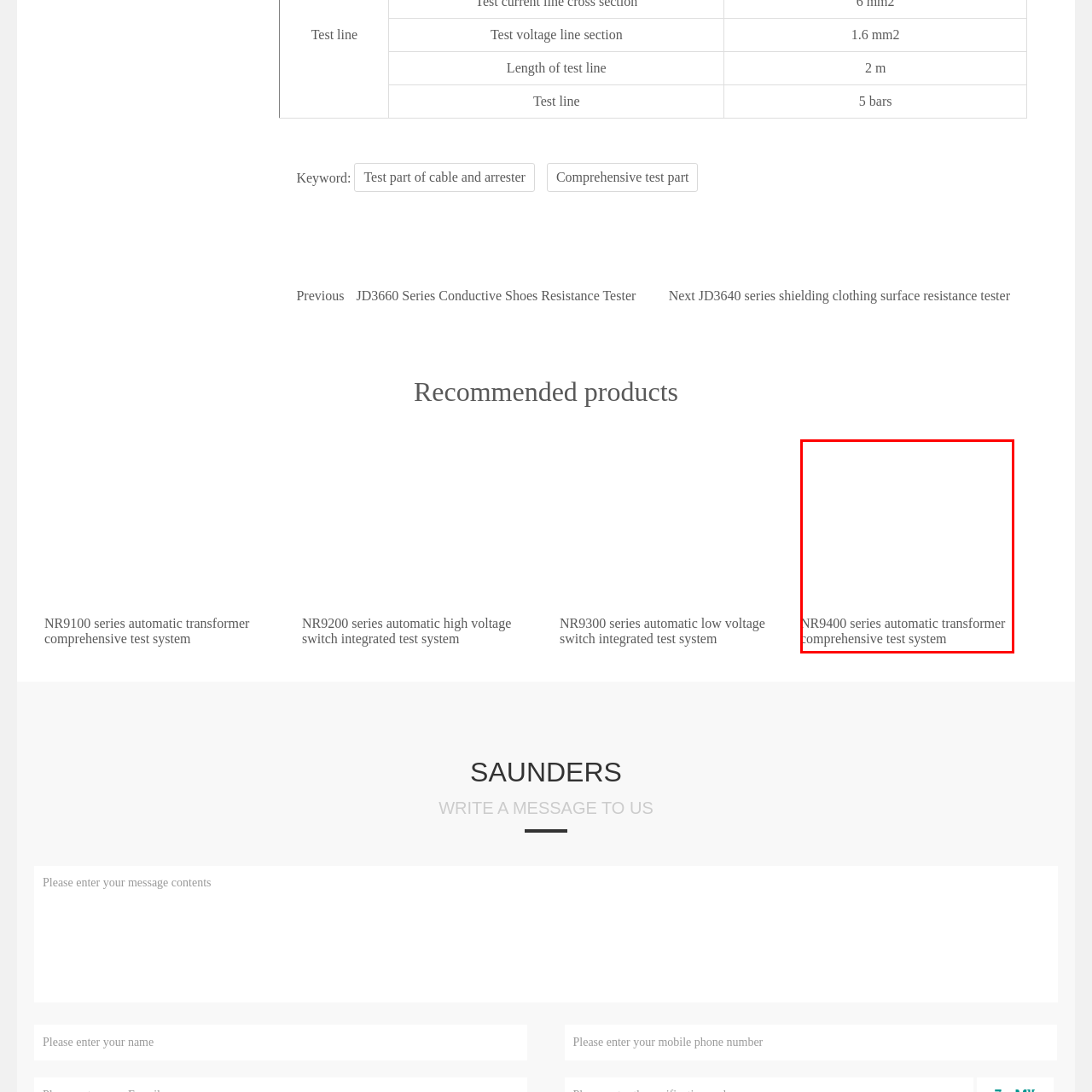Please look at the image within the red bounding box and provide a detailed answer to the following question based on the visual information: What is the purpose of the NR9400 series?

The NR9400 series automatic transformer comprehensive test system is designed for efficiency and accuracy, making it essential for industry professionals dealing with transformers, and its purpose is to test and analyze transformer performance.